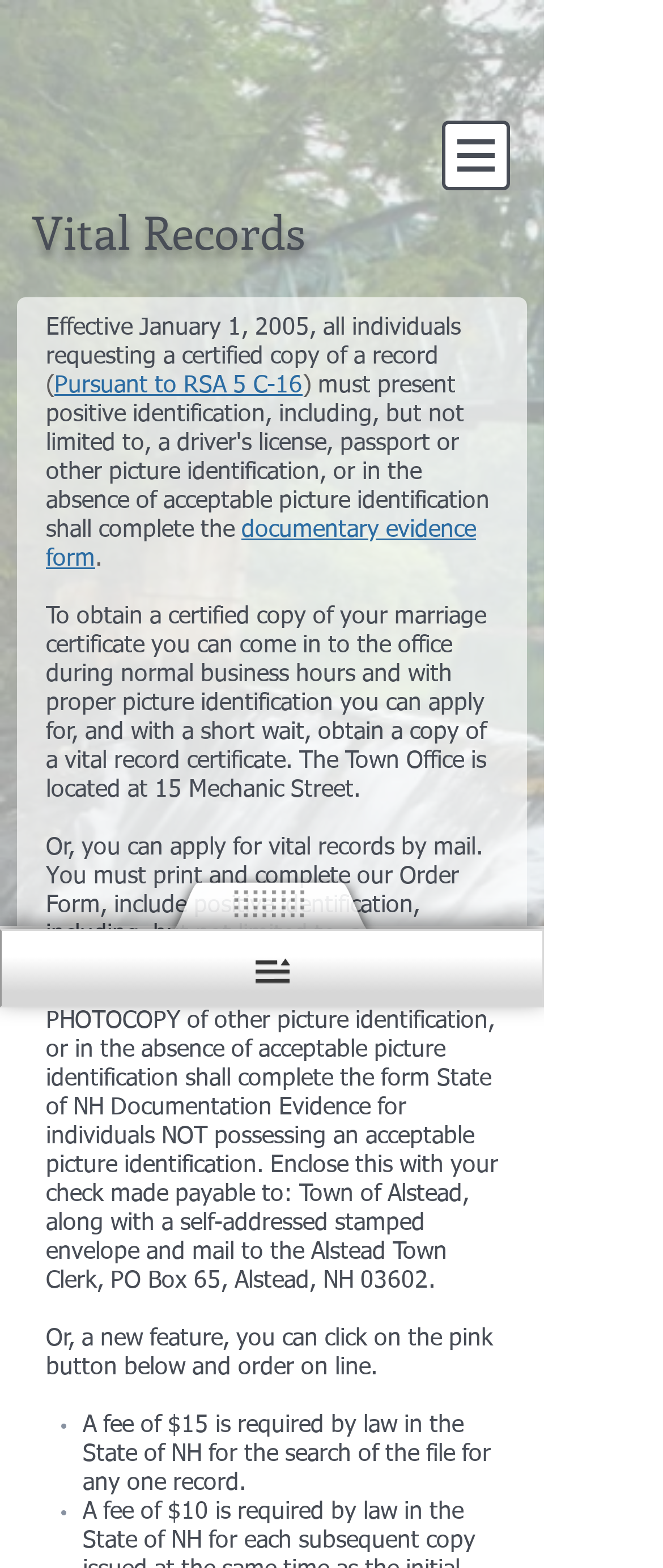What is required to obtain a certified copy of a vital record?
Can you offer a detailed and complete answer to this question?

According to the webpage, to obtain a certified copy of a vital record, one needs to come in to the office during normal business hours and provide proper picture identification.